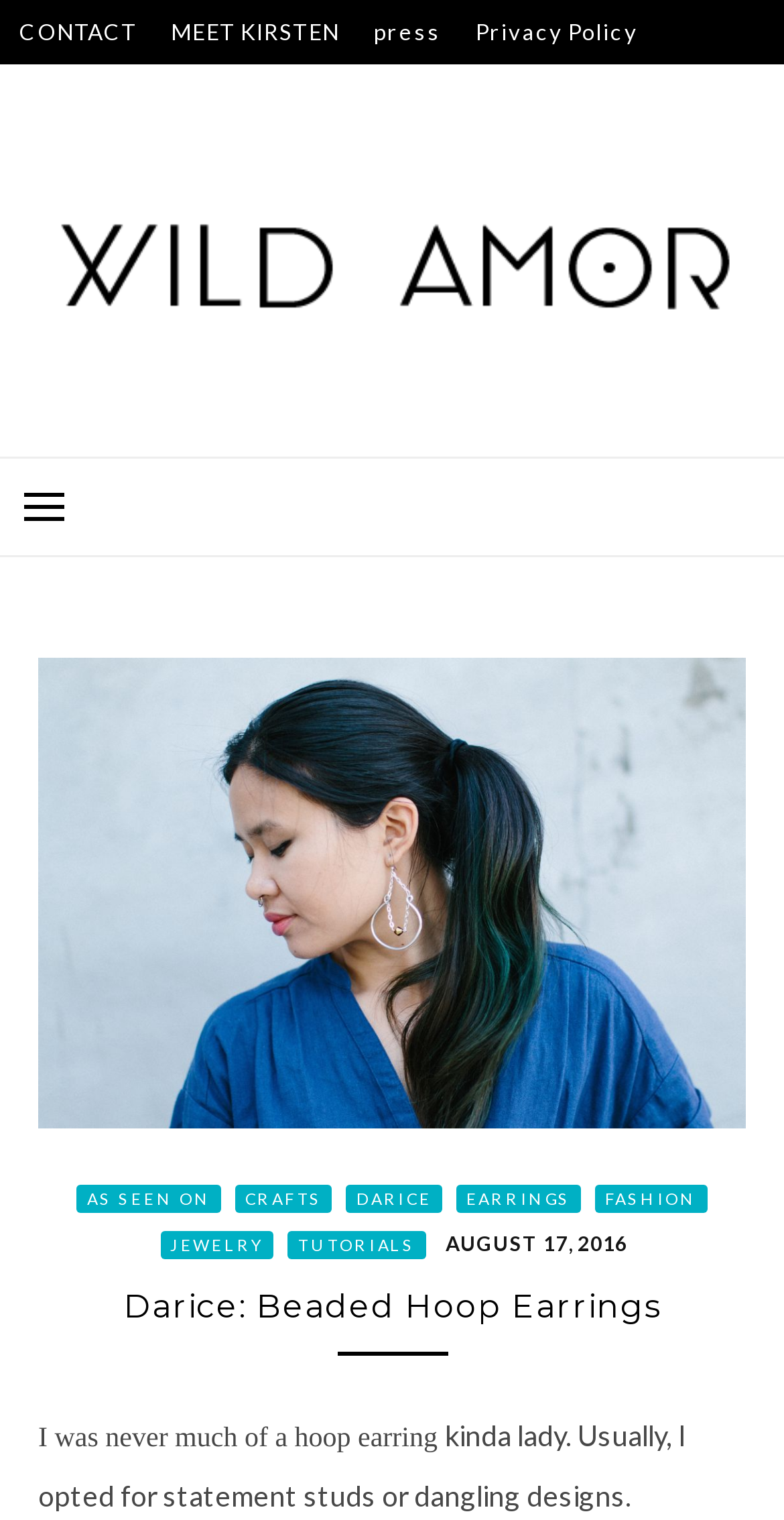Please determine the bounding box coordinates of the element's region to click for the following instruction: "view press page".

[0.477, 0.0, 0.563, 0.042]